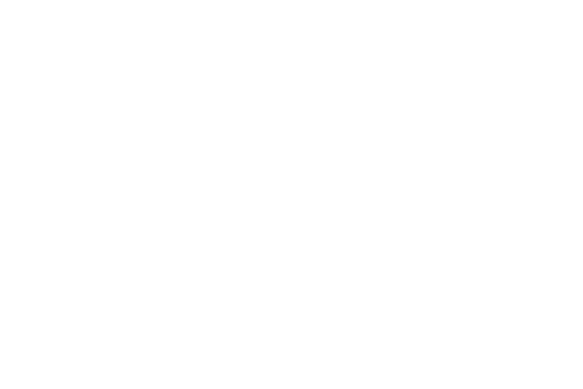Provide your answer in a single word or phrase: 
How many chairs are there in the setting?

Eight